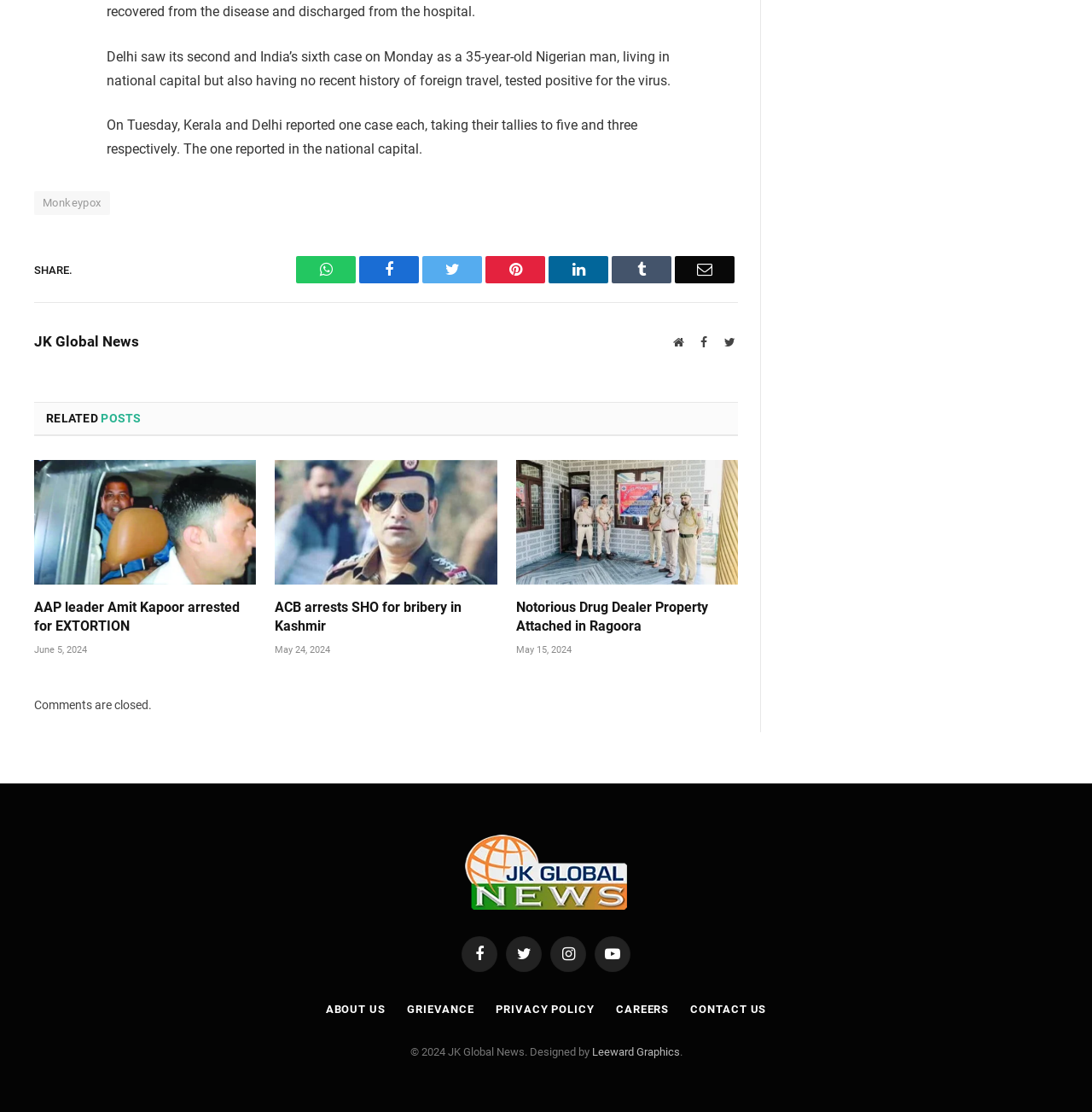Identify the bounding box coordinates of the region that should be clicked to execute the following instruction: "Read about AAP leader Amit Kapoor arrested for EXTORTION".

[0.031, 0.538, 0.235, 0.571]